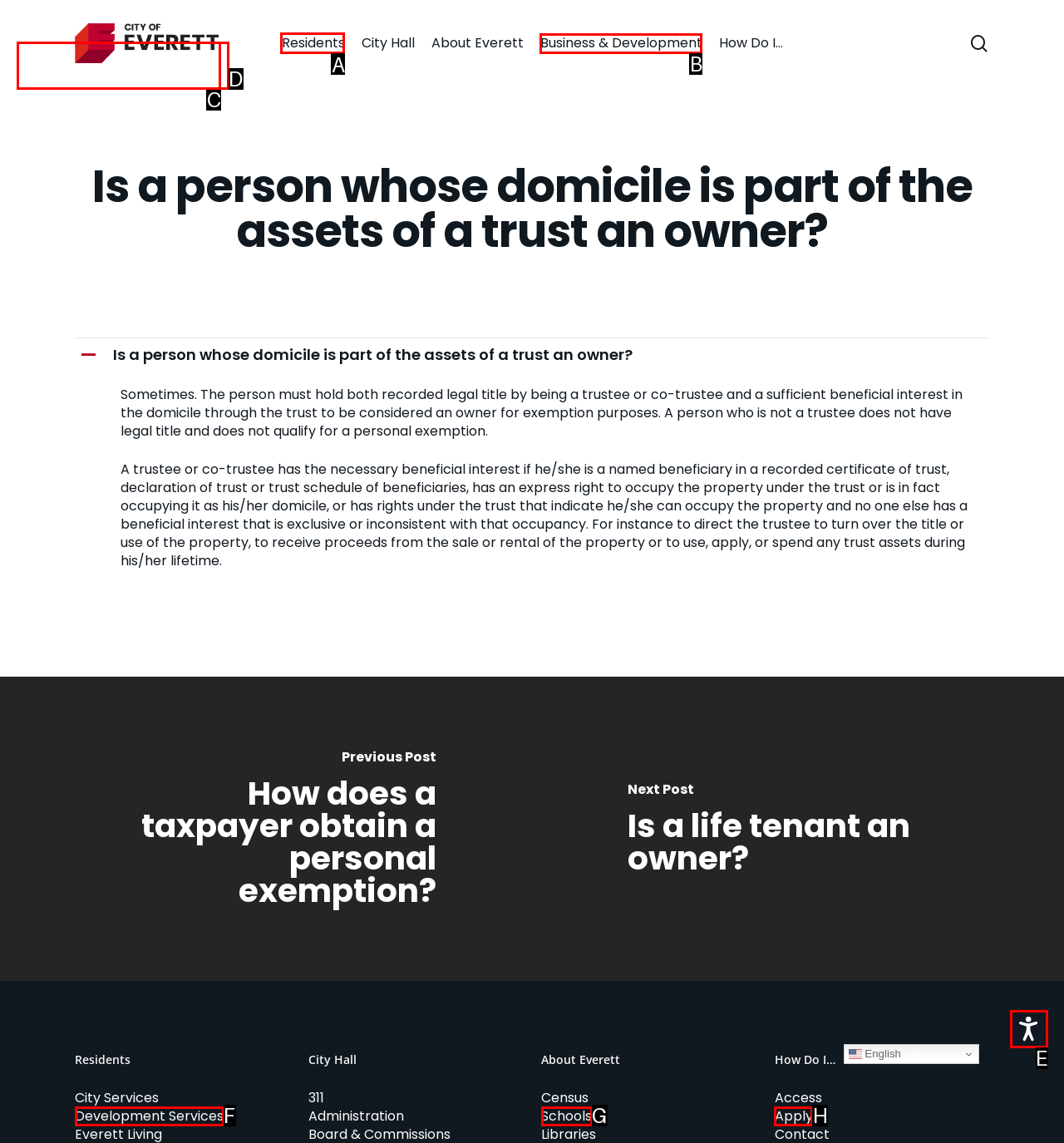Determine the letter of the element to click to accomplish this task: Go to Residents page. Respond with the letter.

A